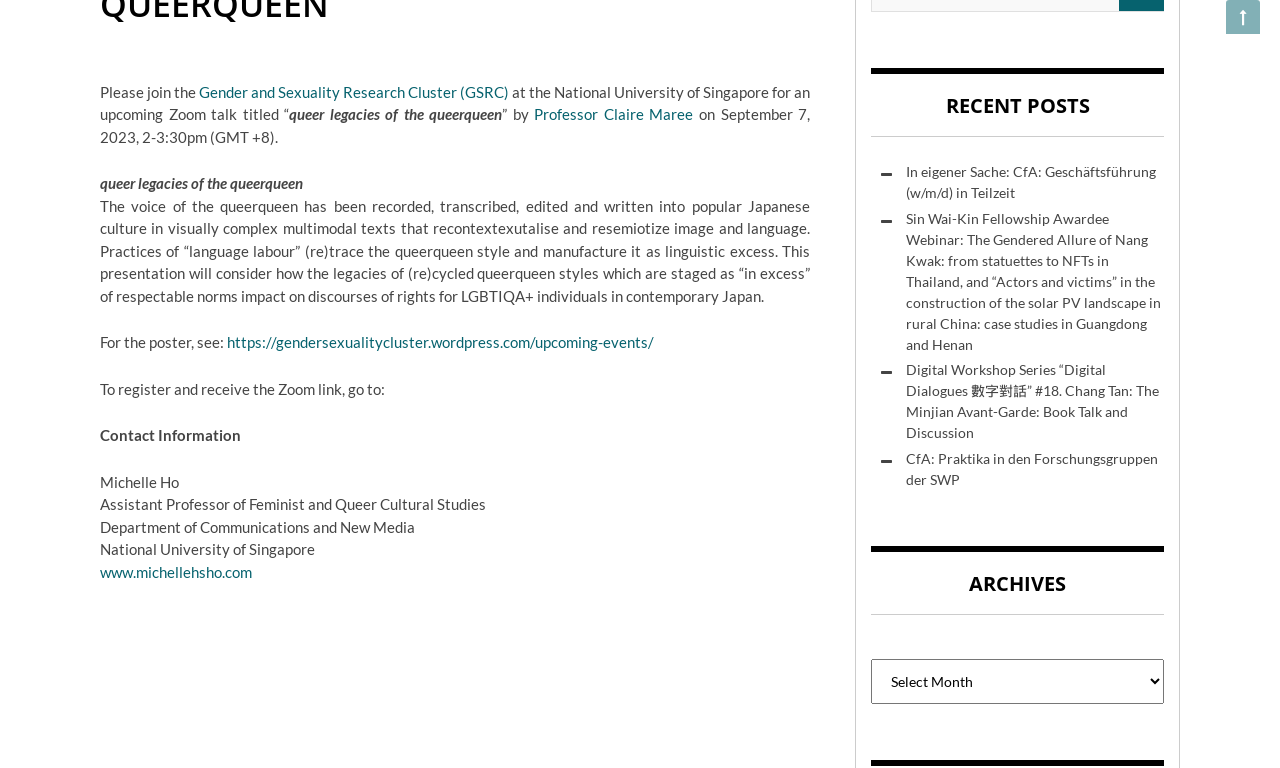Find the bounding box coordinates of the clickable element required to execute the following instruction: "go to the Gender and Sexuality Research Cluster website". Provide the coordinates as four float numbers between 0 and 1, i.e., [left, top, right, bottom].

[0.155, 0.108, 0.398, 0.131]